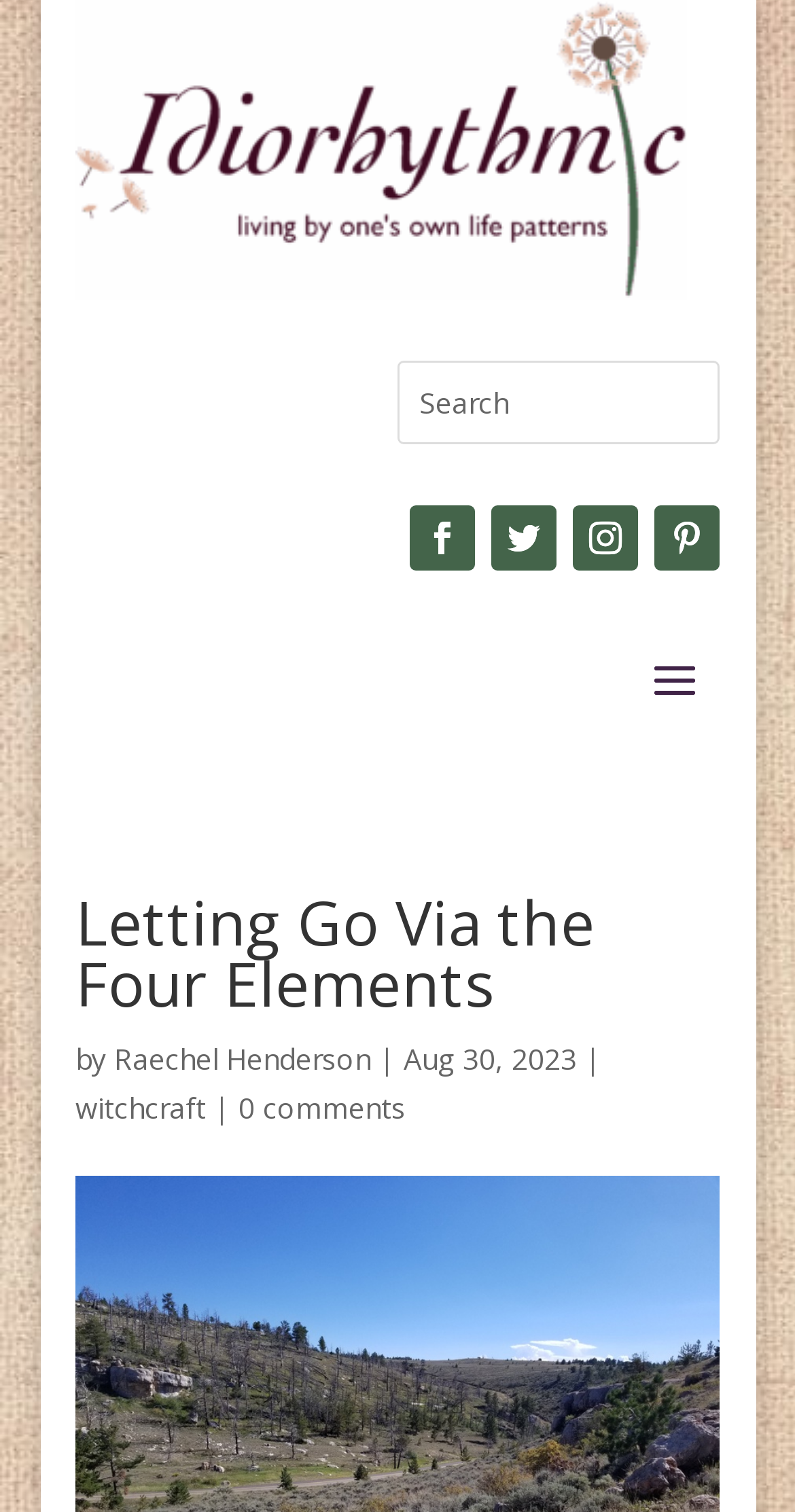Provide the bounding box coordinates of the area you need to click to execute the following instruction: "click the Idiorhythmic Logo".

[0.095, 0.178, 0.864, 0.204]